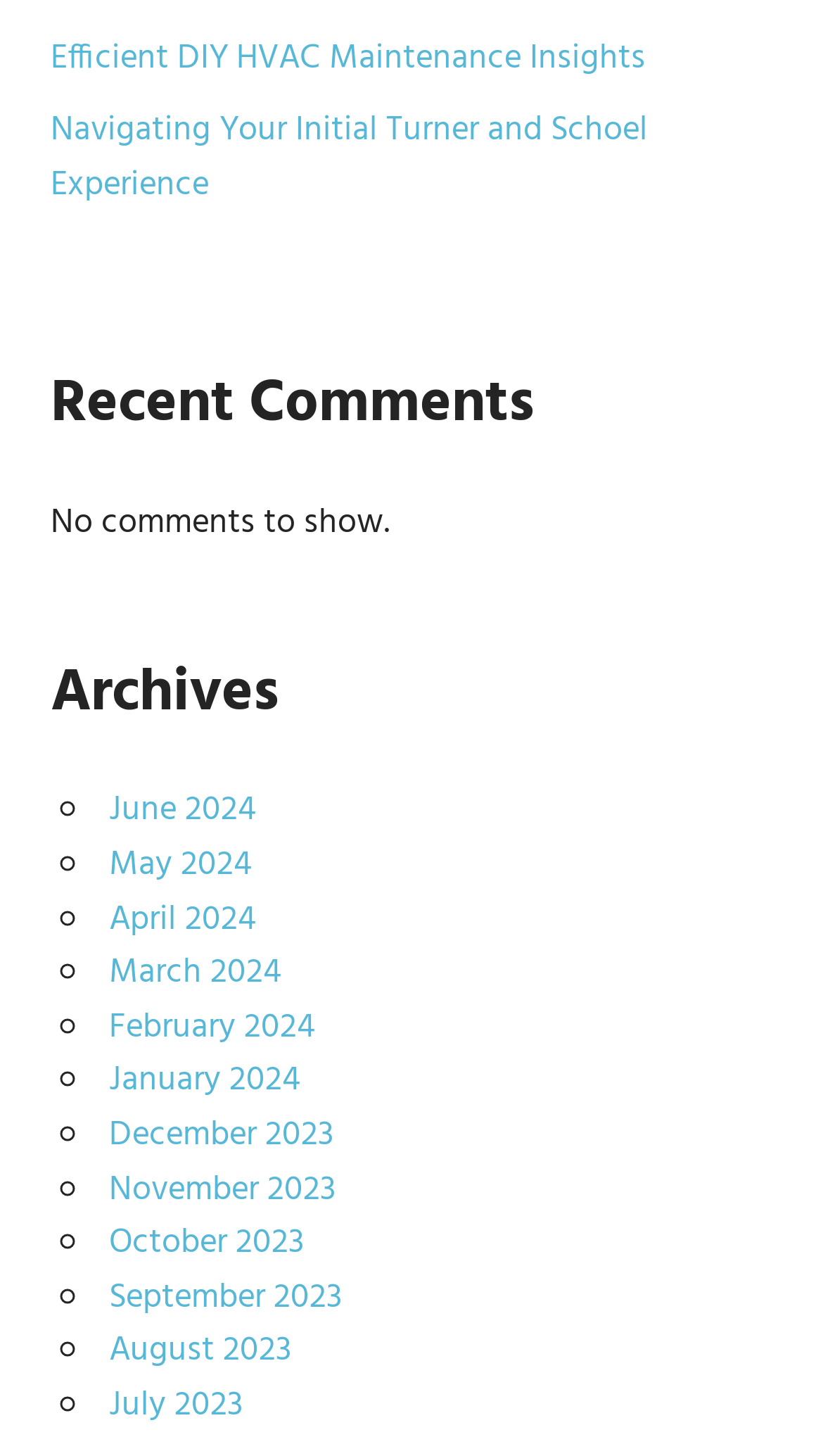Given the webpage screenshot, identify the bounding box of the UI element that matches this description: "September 2023".

[0.133, 0.872, 0.415, 0.91]